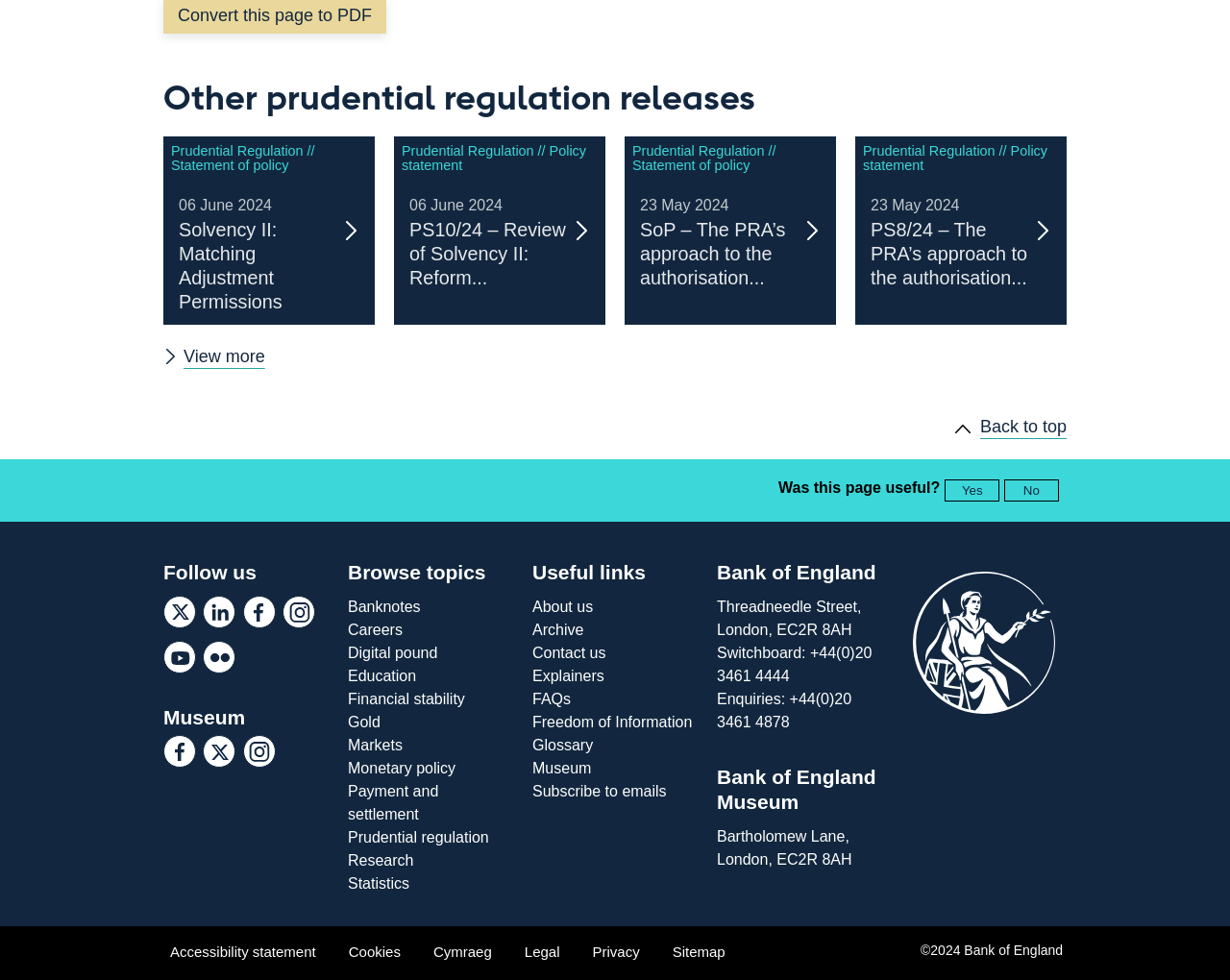Examine the image and give a thorough answer to the following question:
What is the switchboard number of the Bank of England?

The switchboard number of the Bank of England is mentioned in the 'Bank of England' section, which is '+44(0)20 3461 4444'.